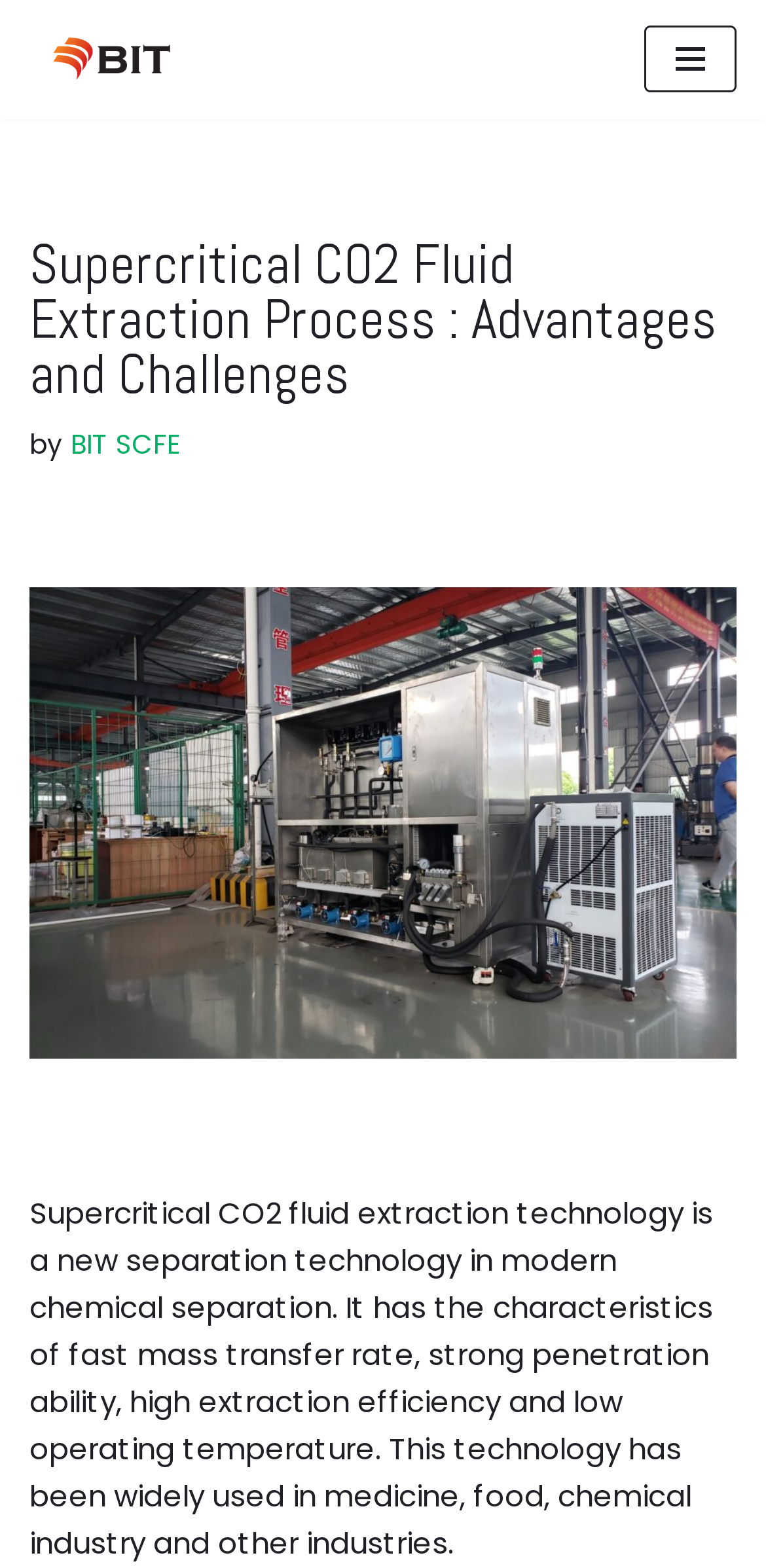What is the purpose of the 'Skip to content' link?
Using the visual information, respond with a single word or phrase.

to skip to the main content